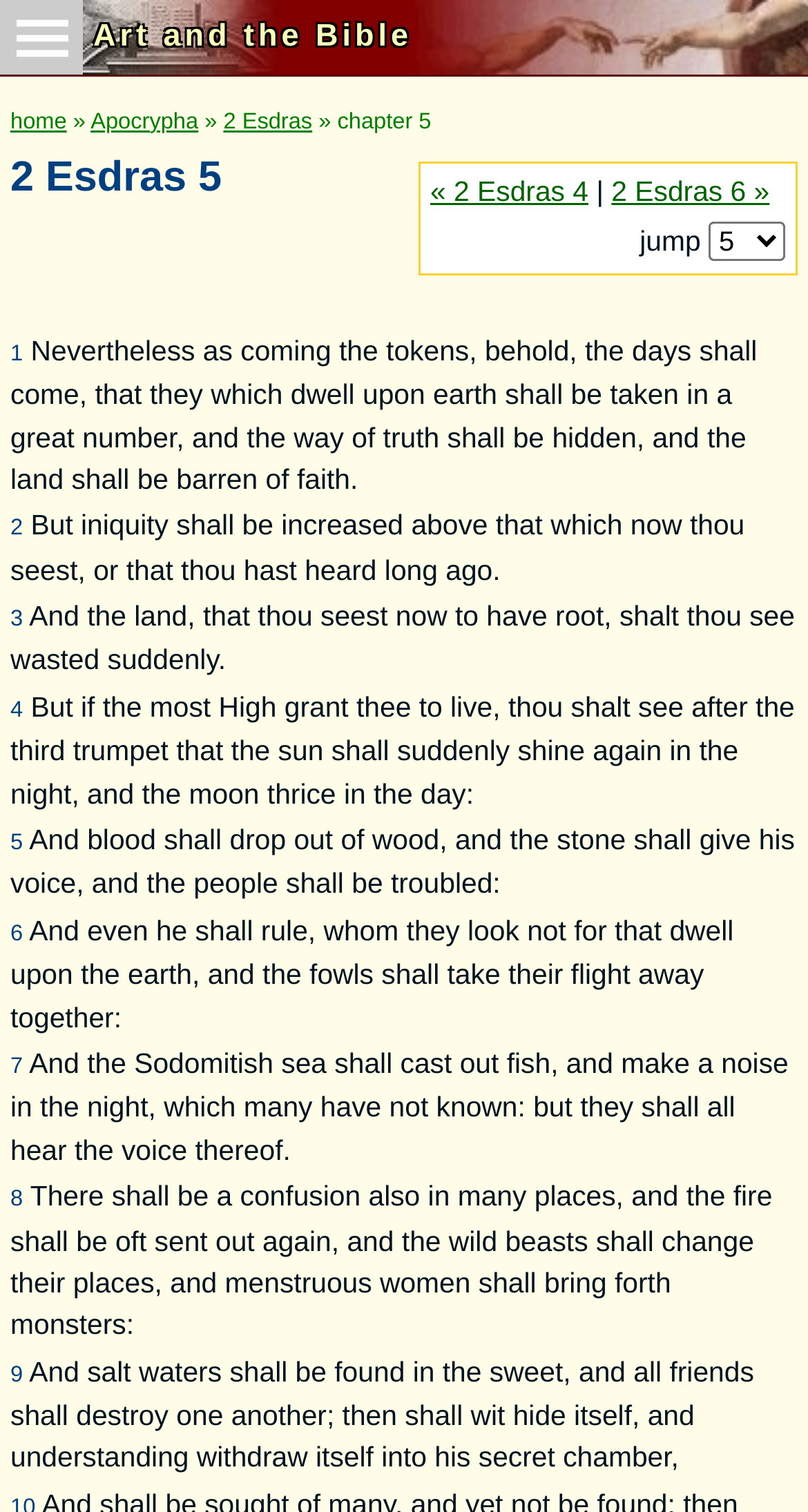Find the bounding box coordinates of the element to click in order to complete this instruction: "Purchase from takealot.com". The bounding box coordinates must be four float numbers between 0 and 1, denoted as [left, top, right, bottom].

None